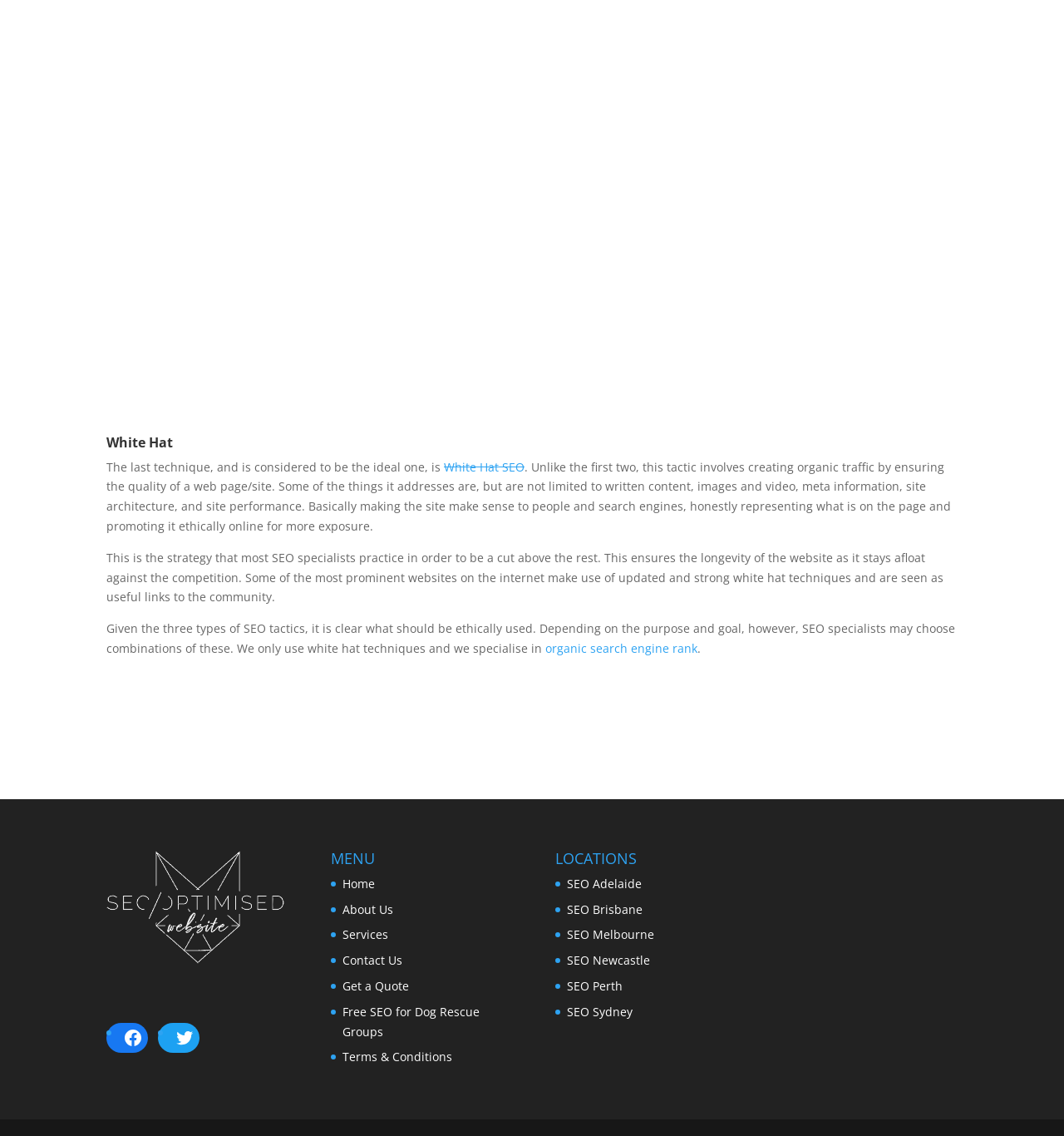What is the location of the logo?
Offer a detailed and full explanation in response to the question.

Based on the bounding box coordinates, the logo is located at the top left of the webpage, with coordinates [0.1, 0.749, 0.267, 0.849].